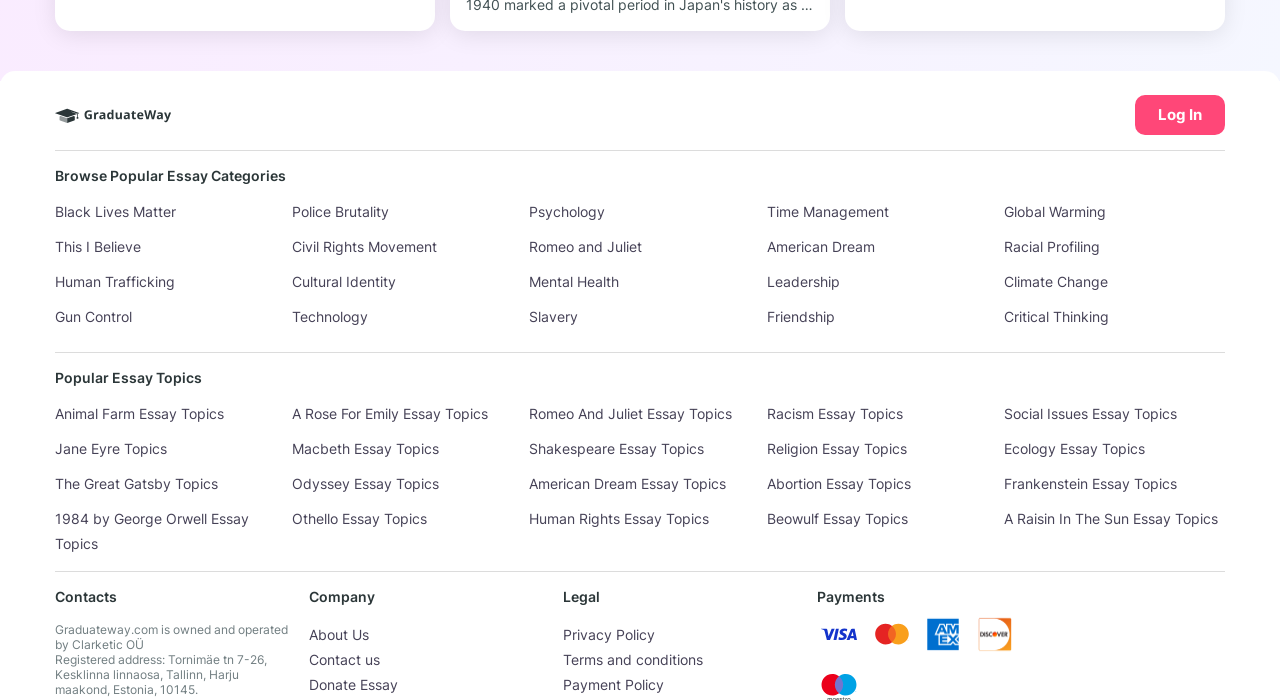Analyze the image and provide a detailed answer to the question: What payment methods are accepted?

The payment methods accepted by the website are indicated by the images of Visa, Mastercard, American Express, and Discover, located at the bottom of the webpage, with bounding box coordinates of [0.638, 0.874, 0.673, 0.939], [0.679, 0.874, 0.713, 0.939], [0.72, 0.874, 0.754, 0.937], and [0.76, 0.874, 0.794, 0.937], respectively.